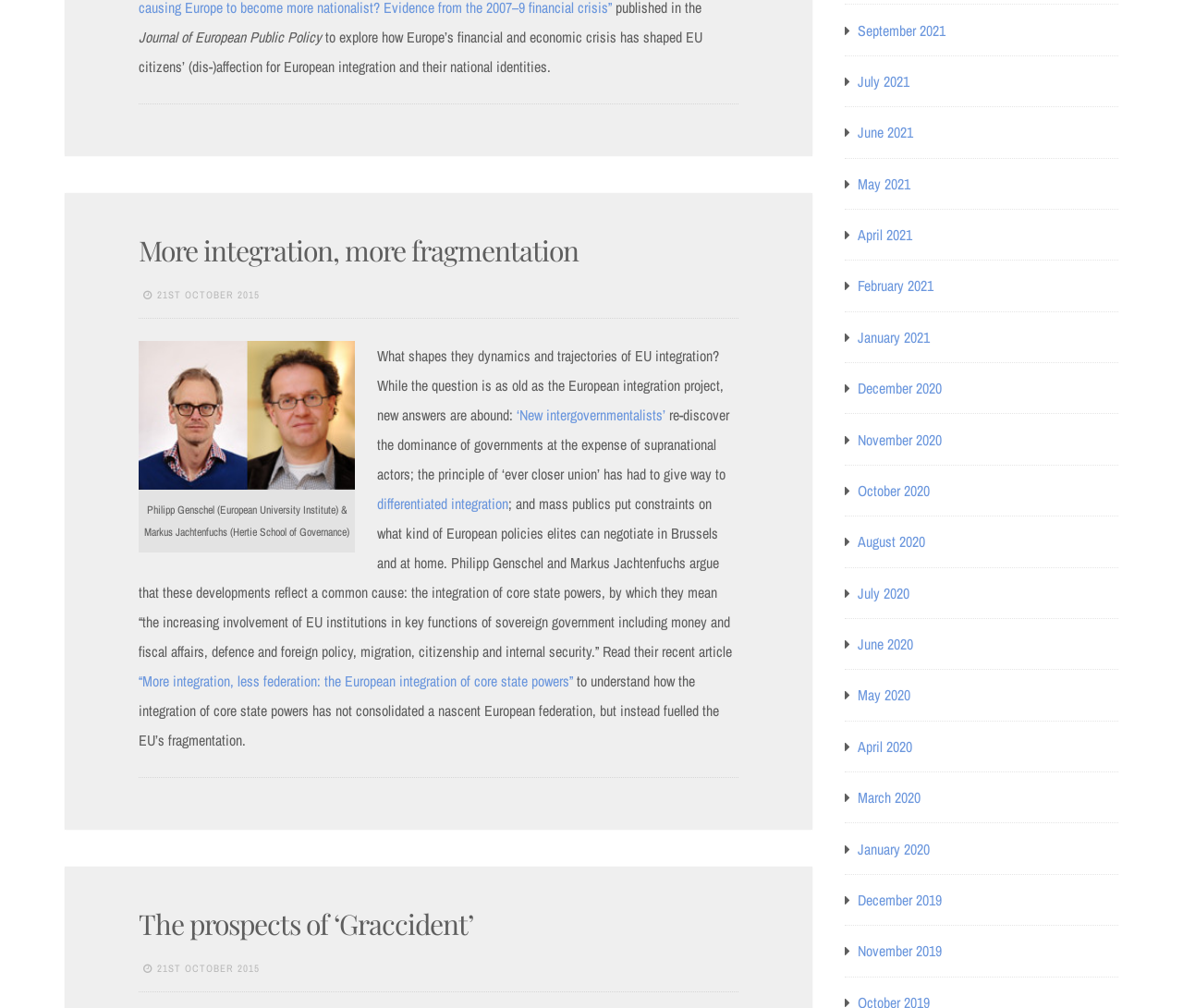Pinpoint the bounding box coordinates for the area that should be clicked to perform the following instruction: "Read the article 'More integration, more fragmentation'".

[0.117, 0.23, 0.489, 0.267]